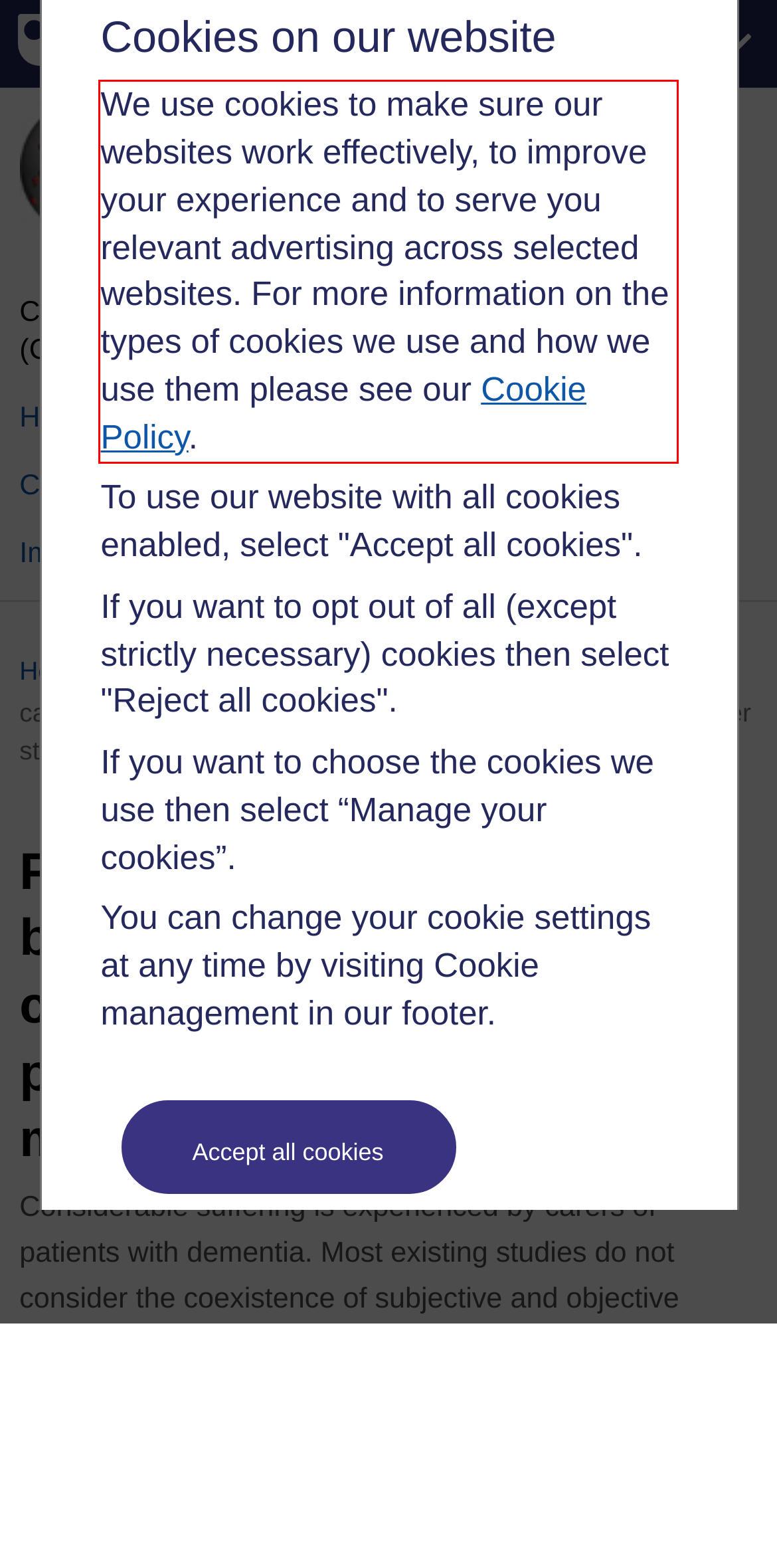Please perform OCR on the text within the red rectangle in the webpage screenshot and return the text content.

We use cookies to make sure our websites work effectively, to improve your experience and to serve you relevant advertising across selected websites. For more information on the types of cookies we use and how we use them please see our Cookie Policy.